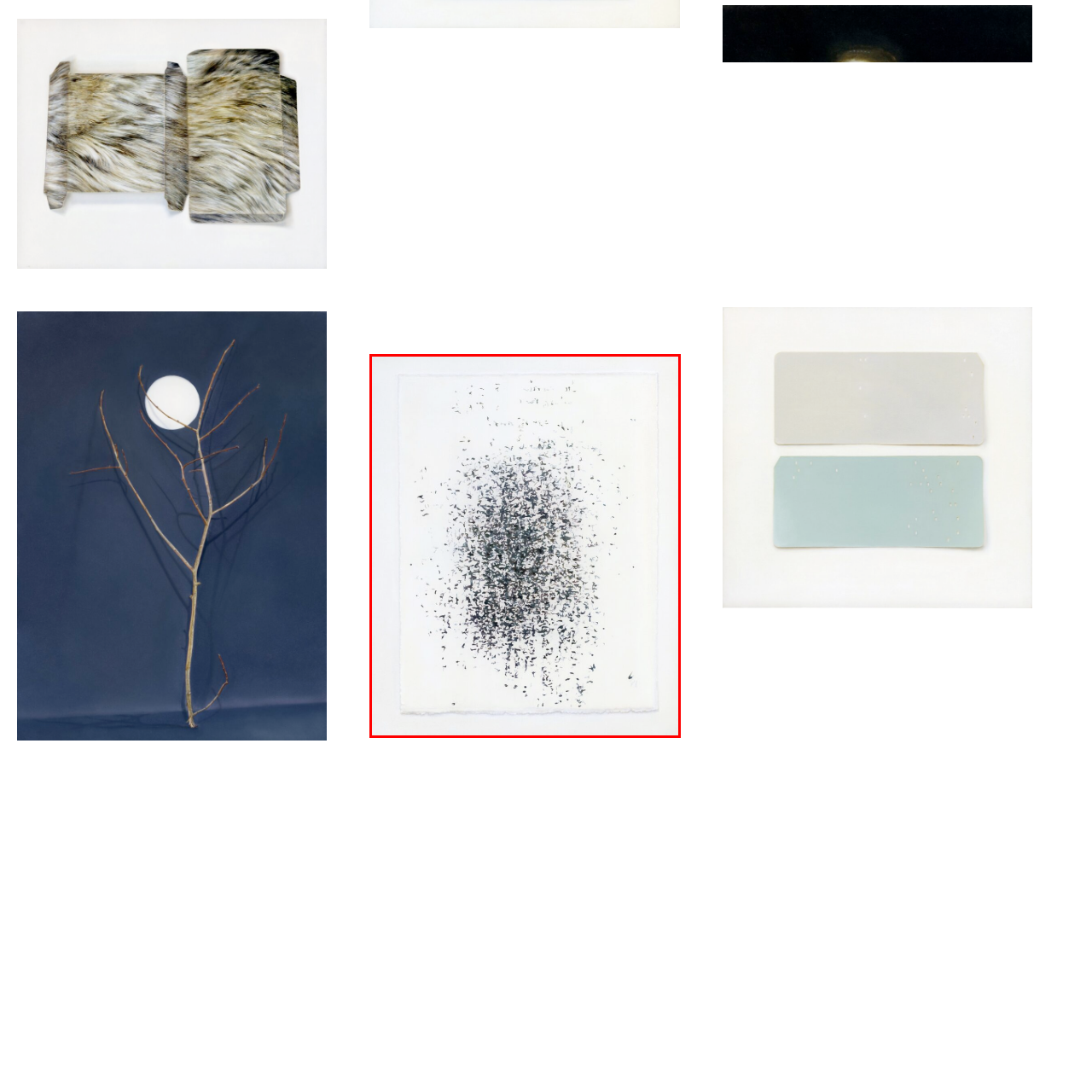Observe the content inside the red rectangle, Are the dark marks and shapes scattered? 
Give your answer in just one word or phrase.

Yes